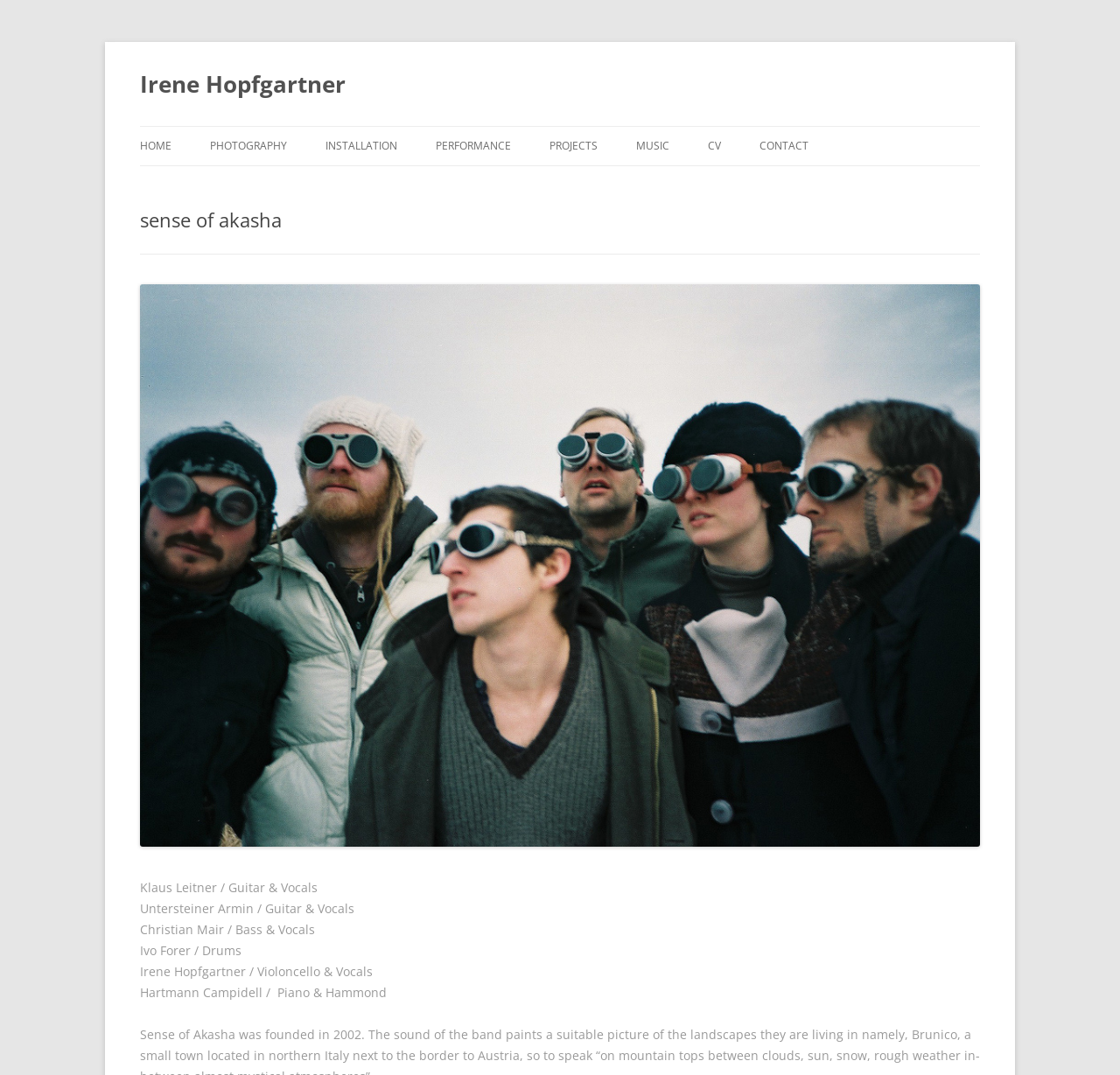Please determine the bounding box coordinates of the element to click in order to execute the following instruction: "check installation". The coordinates should be four float numbers between 0 and 1, specified as [left, top, right, bottom].

[0.291, 0.118, 0.355, 0.154]